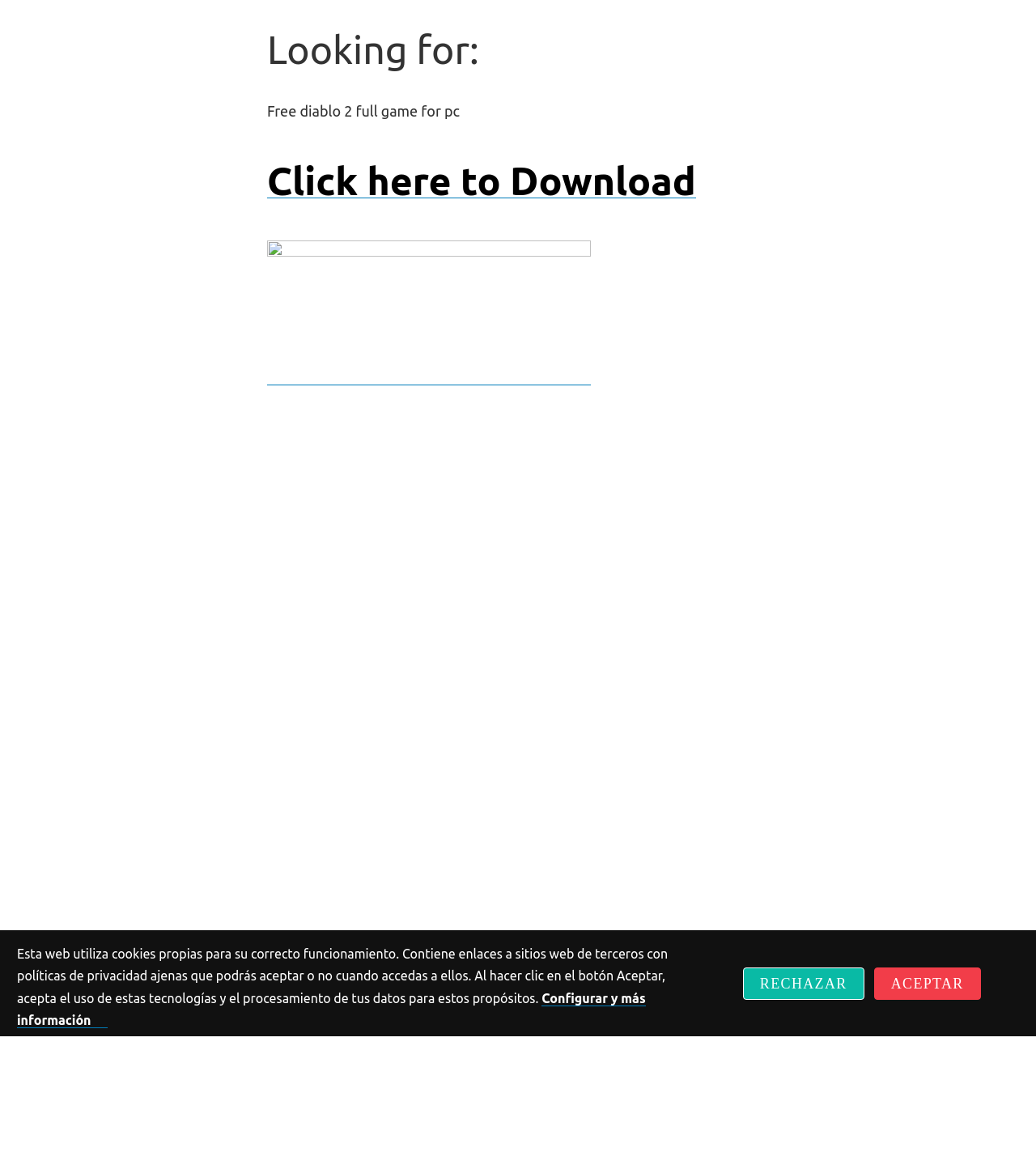Provide your answer in one word or a succinct phrase for the question: 
What is the position of the 'ACEPTAR' button?

Bottom right